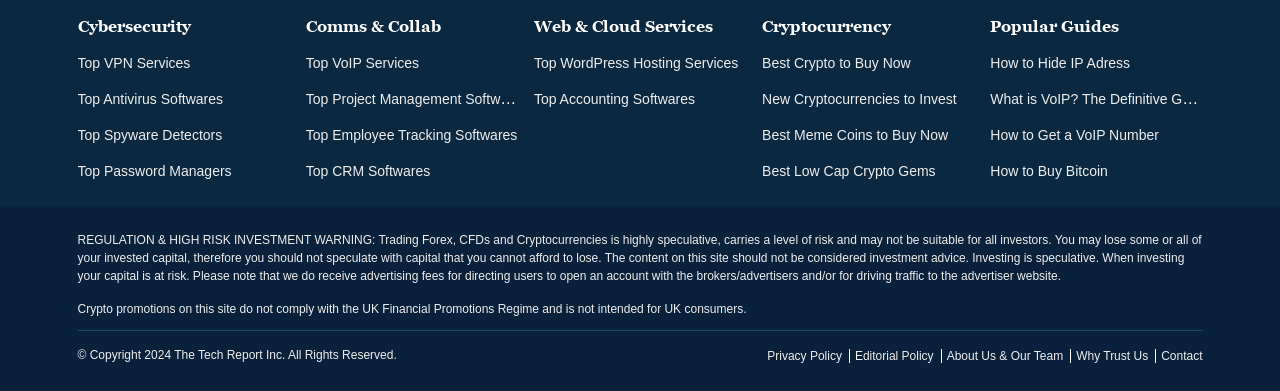Determine the bounding box coordinates of the element that should be clicked to execute the following command: "Read about How to Hide IP Address".

[0.774, 0.14, 0.883, 0.181]